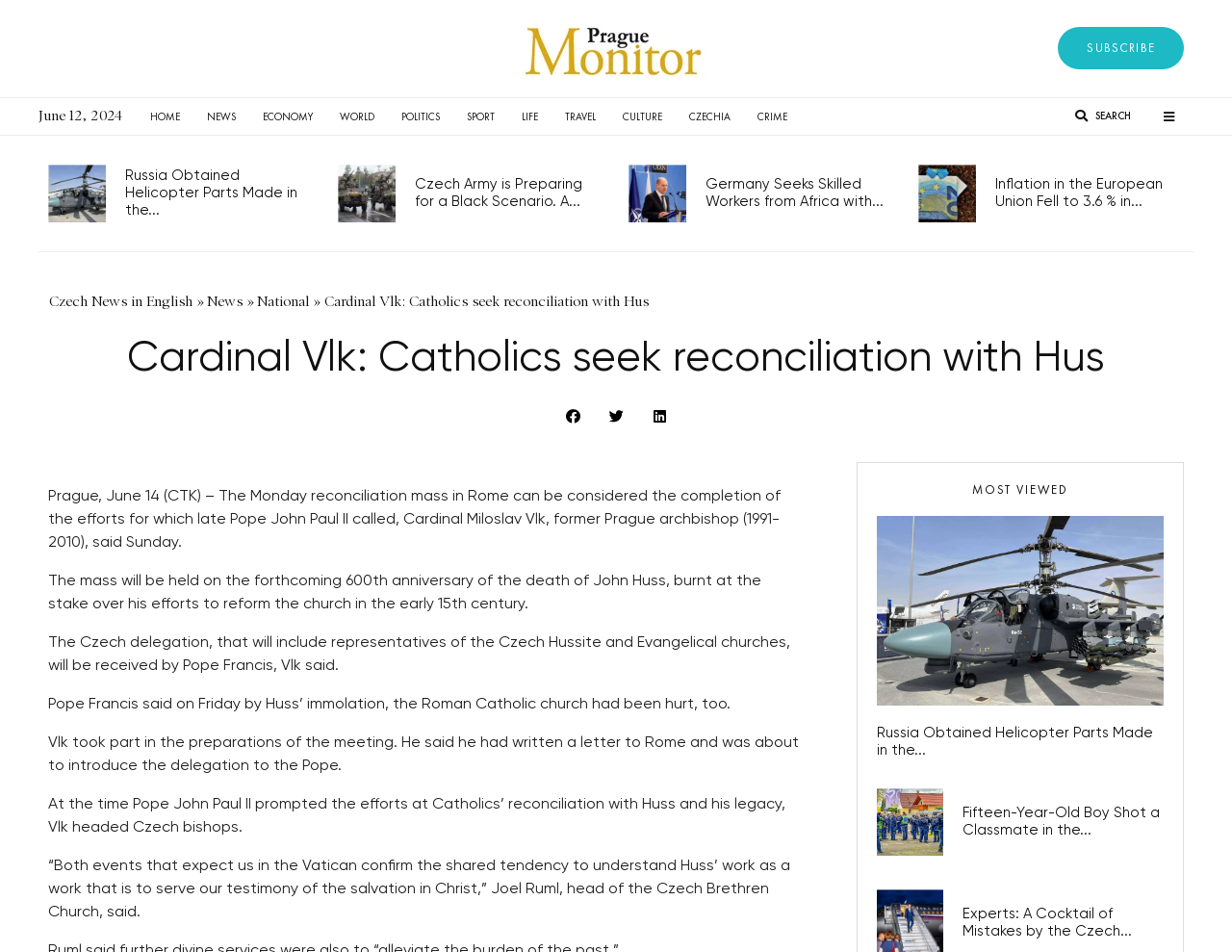Please look at the image and answer the question with a detailed explanation: What is the anniversary being celebrated?

I found what anniversary is being celebrated by reading the article, where it says 'The mass will be held on the forthcoming 600th anniversary of the death of John Huss, burnt at the stake over his efforts to reform the church in the early 15th century'.